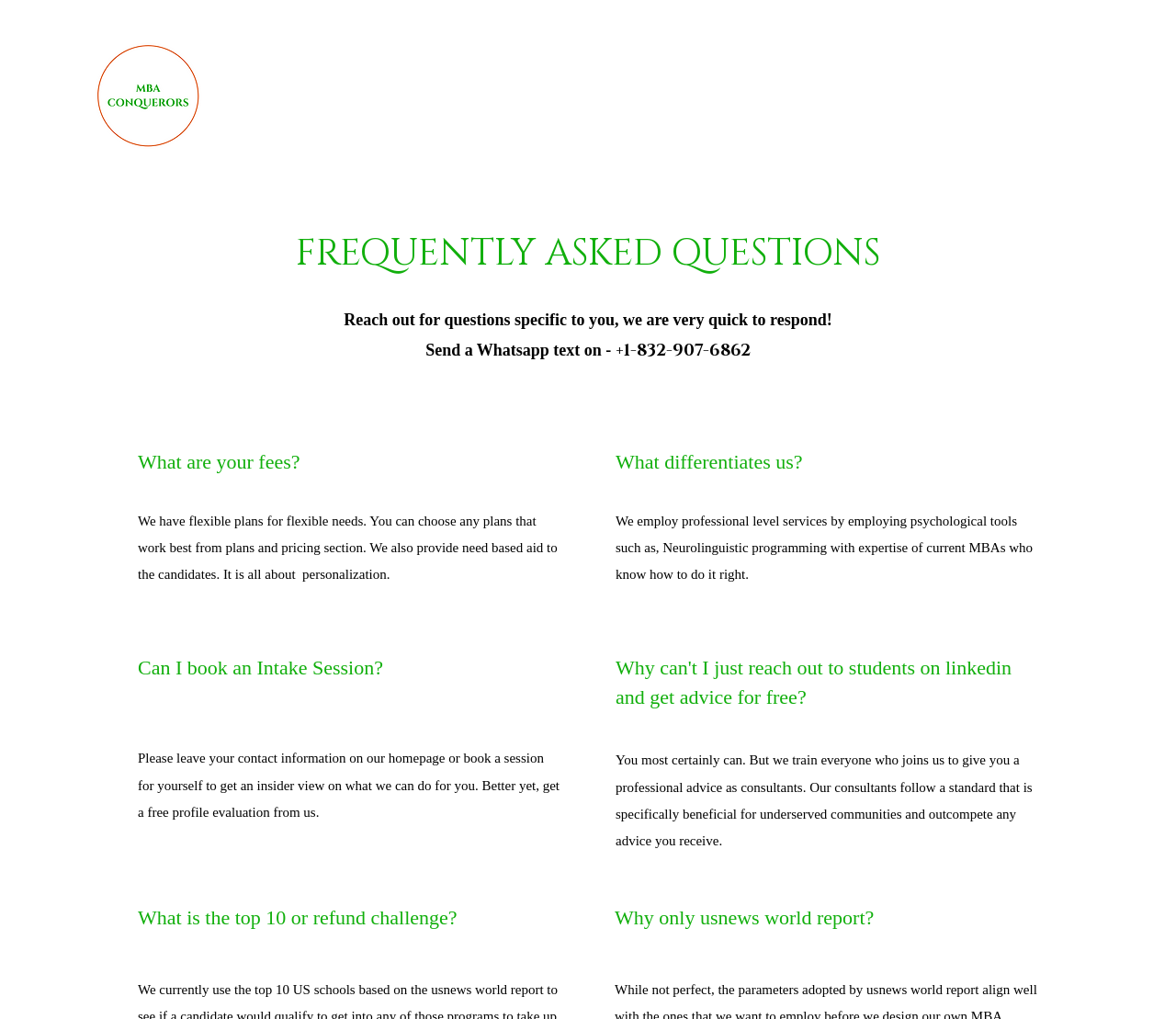Respond with a single word or short phrase to the following question: 
What is the contact method for questions?

Whatsapp